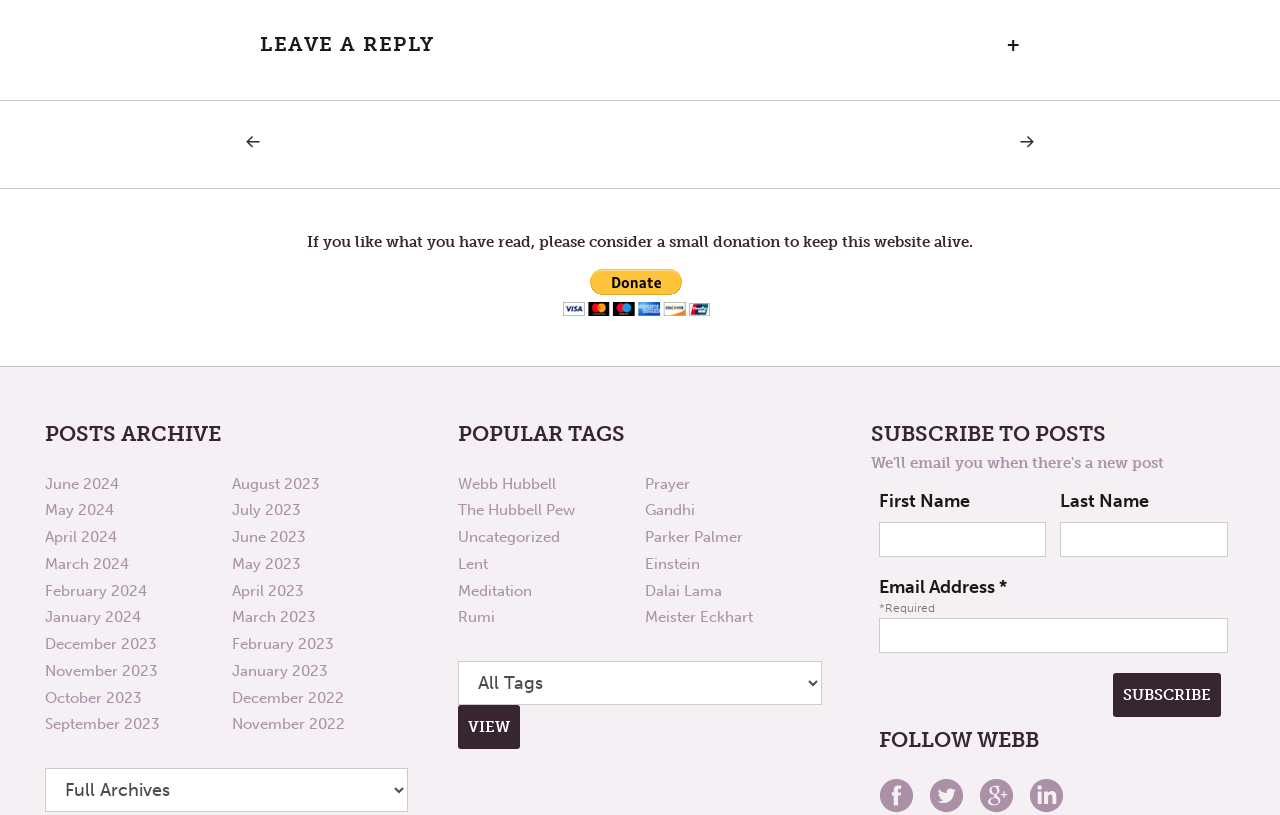Give a one-word or short phrase answer to this question: 
What type of content is primarily featured on this website?

Blog posts